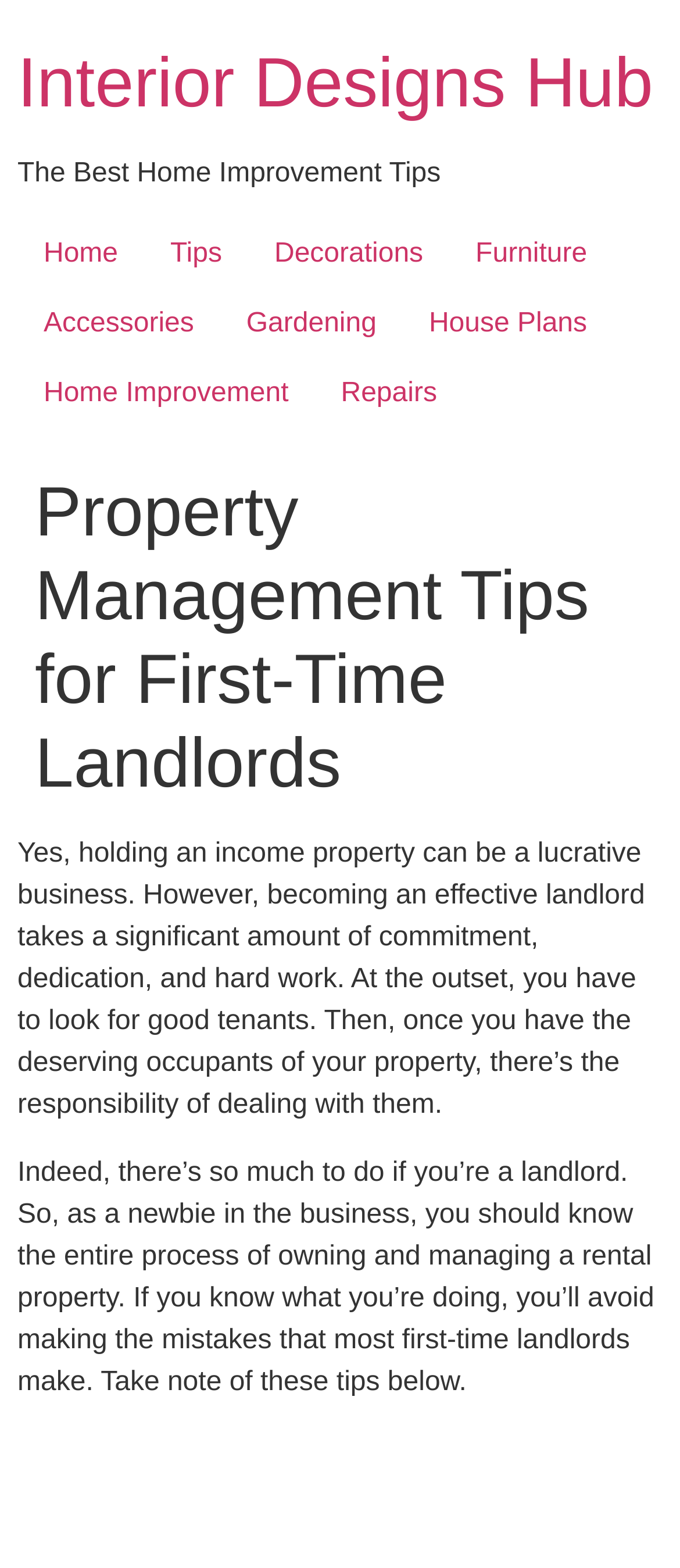Locate the bounding box coordinates of the element's region that should be clicked to carry out the following instruction: "read about home improvement". The coordinates need to be four float numbers between 0 and 1, i.e., [left, top, right, bottom].

[0.026, 0.23, 0.463, 0.274]